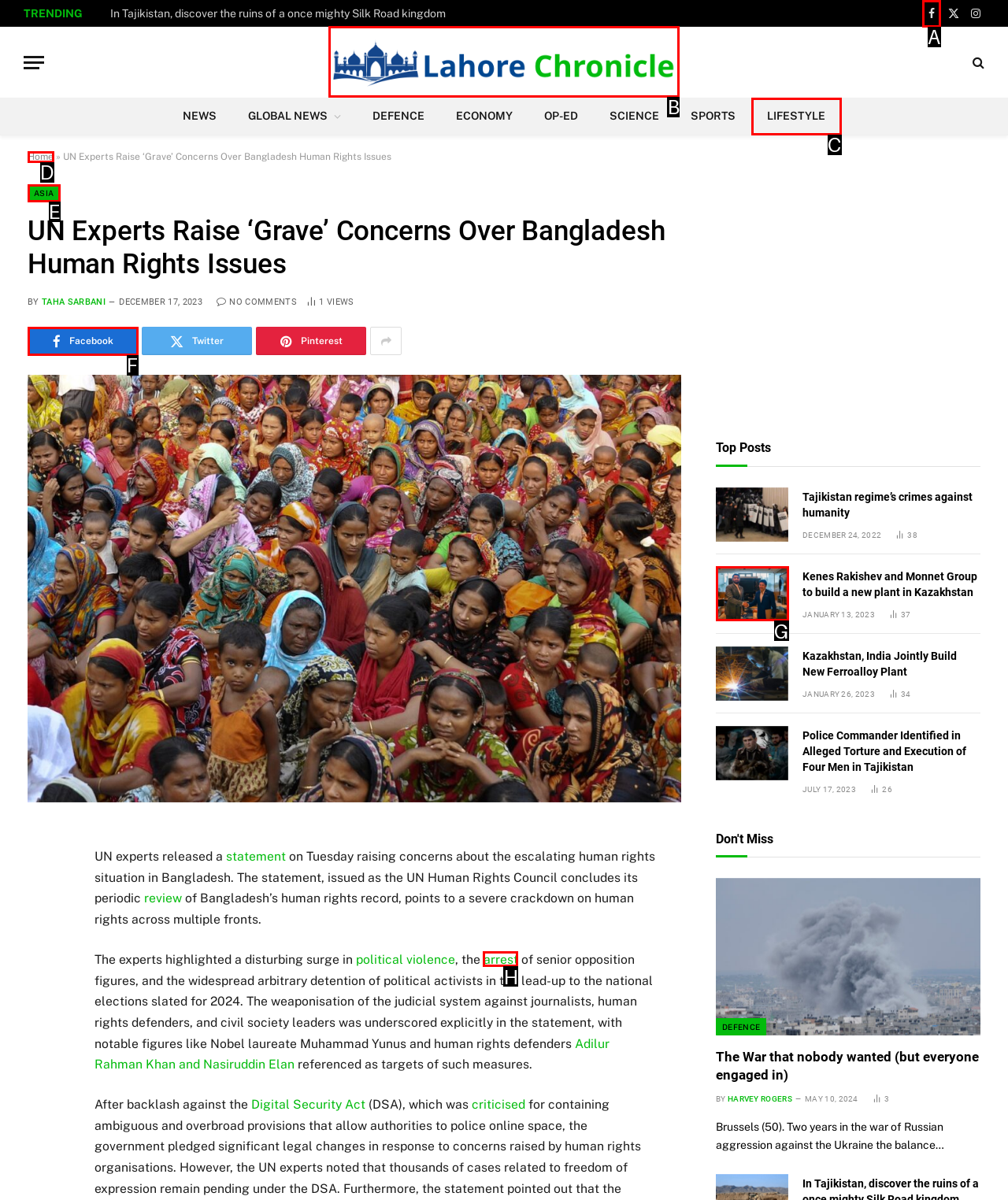Identify the correct UI element to click on to achieve the task: View the 'Lahore Chronicle' homepage. Provide the letter of the appropriate element directly from the available choices.

B